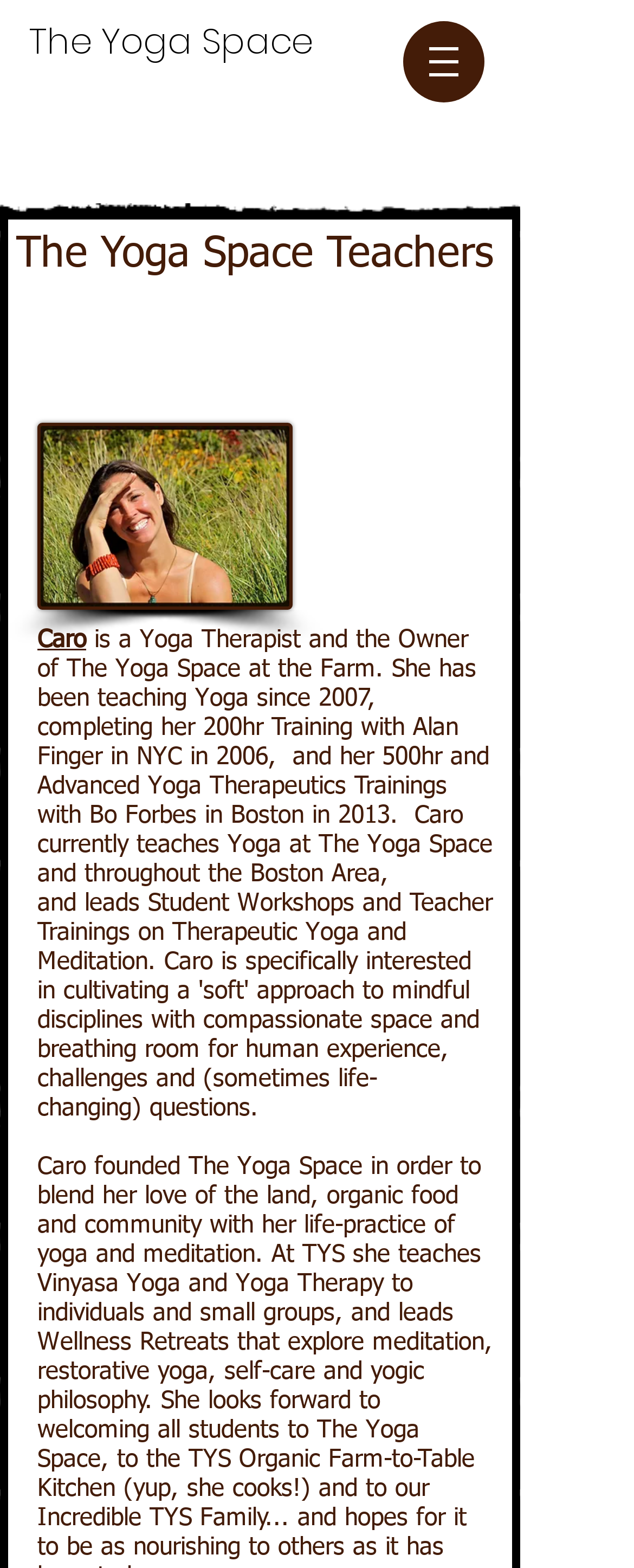Can you give a detailed response to the following question using the information from the image? What is the name of the yoga space?

The name of the yoga space can be found in the heading element at the top of the page, which reads 'The Yoga Space'.